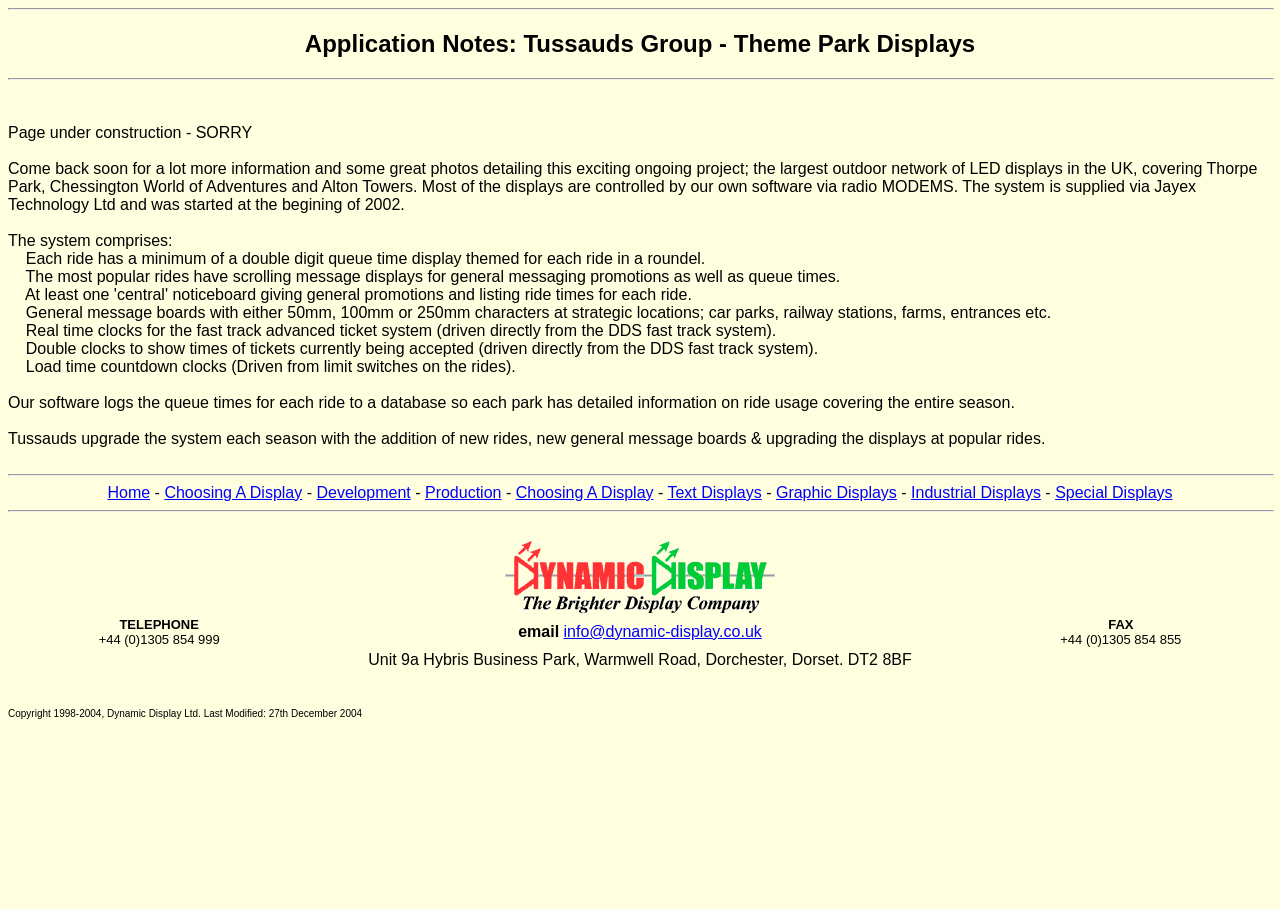Please identify the bounding box coordinates of the element I need to click to follow this instruction: "Click Home".

[0.084, 0.532, 0.117, 0.551]